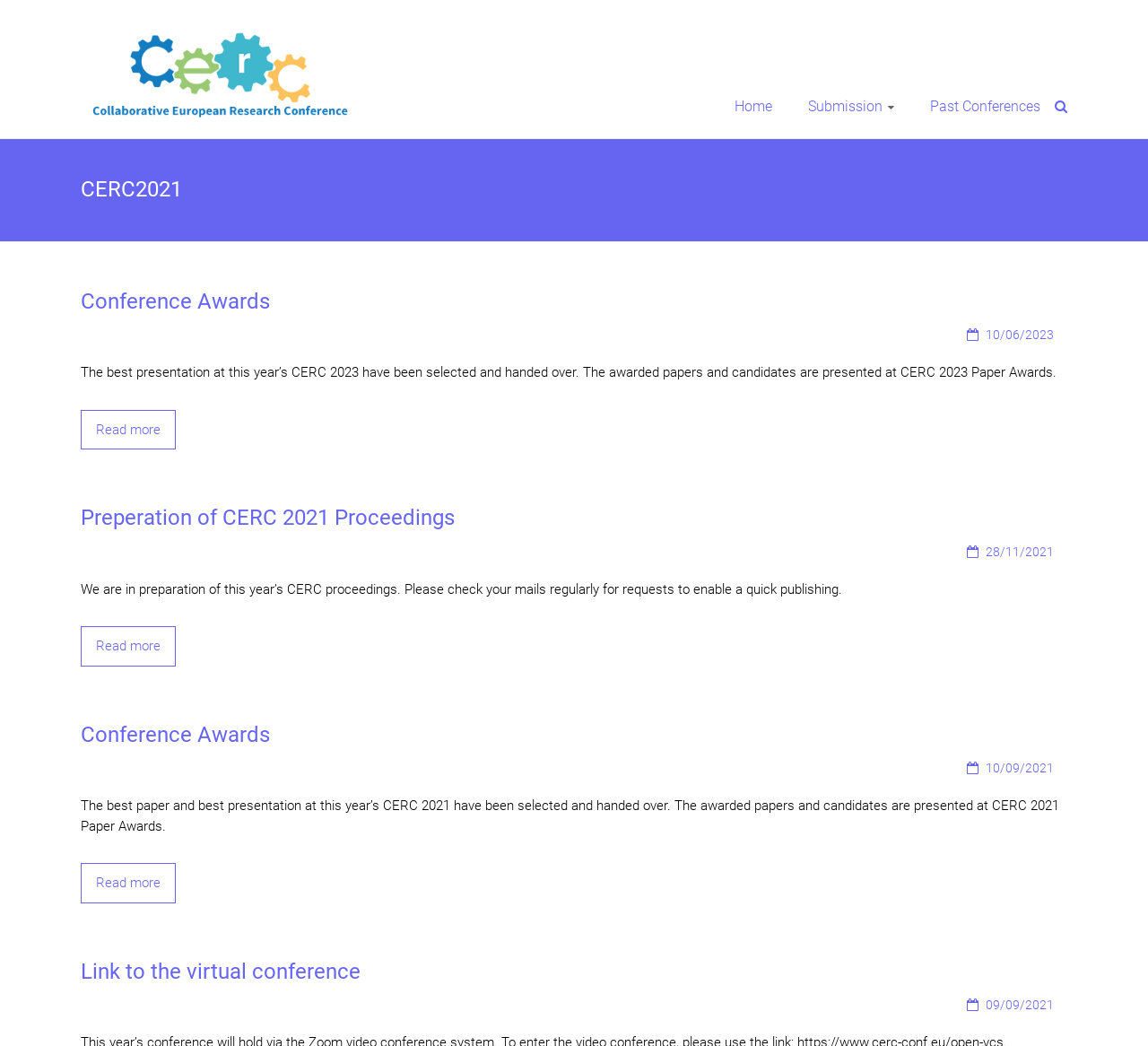Locate the bounding box coordinates of the UI element described by: "Translation Talks". The bounding box coordinates should consist of four float numbers between 0 and 1, i.e., [left, top, right, bottom].

None